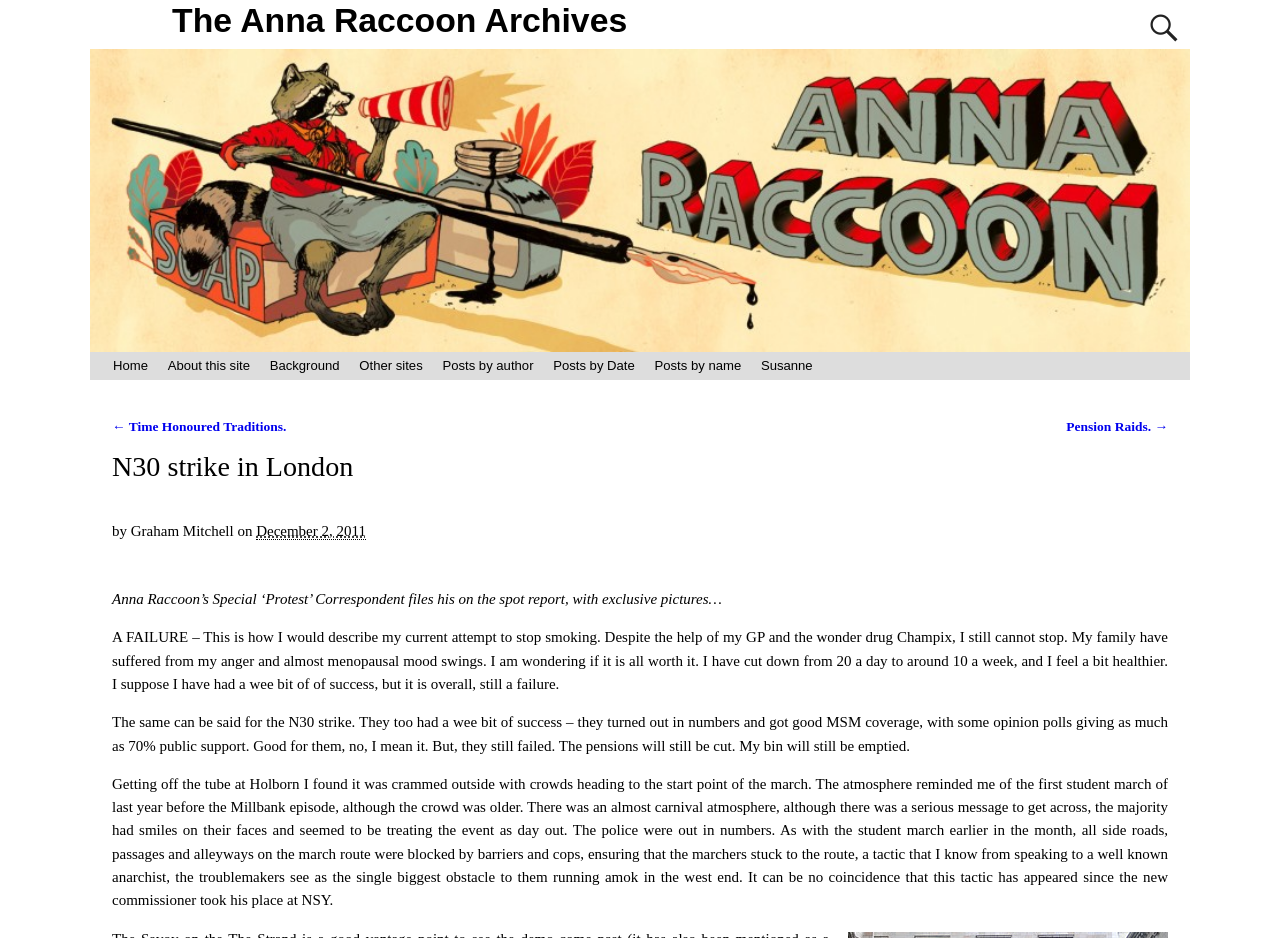Please mark the clickable region by giving the bounding box coordinates needed to complete this instruction: "Read the next post".

[0.833, 0.447, 0.912, 0.463]